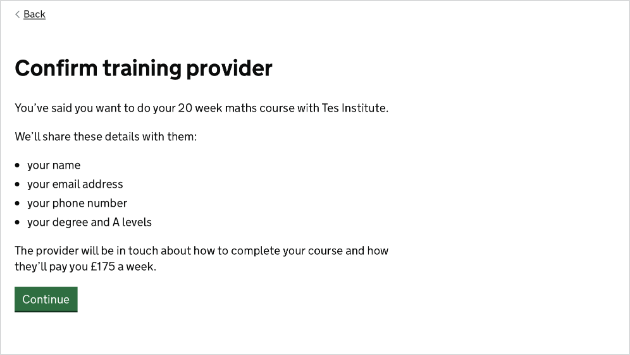Elaborate on all the key elements and details present in the image.

The image displays a confirmation screen for a training provider, specifically for a 20-week mathematics course with the Tes Institute. The heading reads "Confirm training provider," emphasizing the user’s intent to participate in this program. Below, a message outlines the personal information that will be shared with the provider, which includes the user's name, email address, phone number, and educational qualifications (degree and A levels). 

The screen reassures the user that the provider will contact them about course completion details and inform them about receiving £175 per week during the course. A prominent green "Continue" button invites users to proceed with the confirmation process, while a back arrow allows them to return to the previous screen. This layout aims to facilitate a smooth transition for users as they finalize their training provider selection.